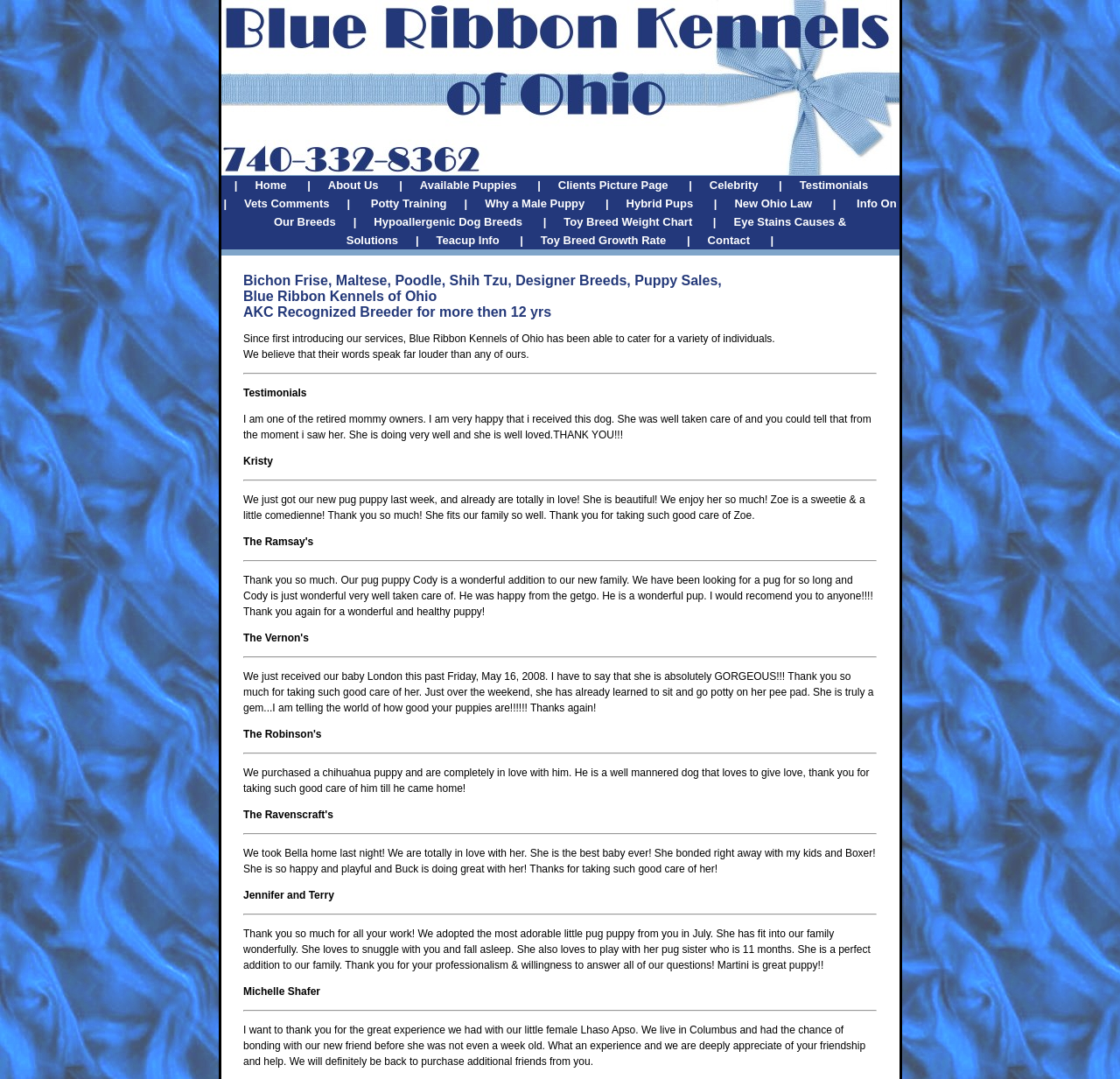Based on the description "Toy Breed Weight Chart", find the bounding box of the specified UI element.

[0.503, 0.2, 0.618, 0.212]